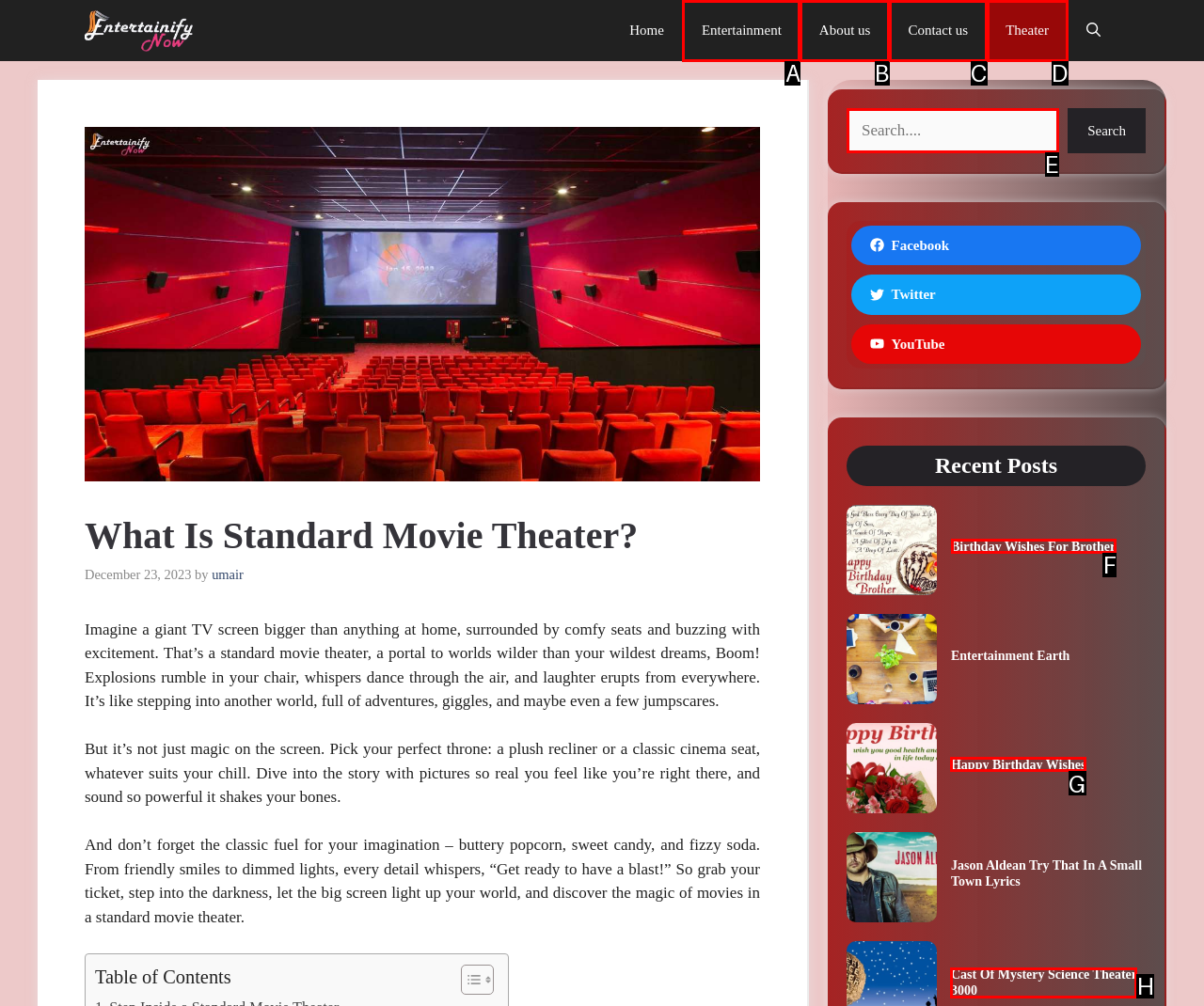Identify the correct option to click in order to accomplish the task: Read the post 'Birthday Wishes For Brother' Provide your answer with the letter of the selected choice.

F